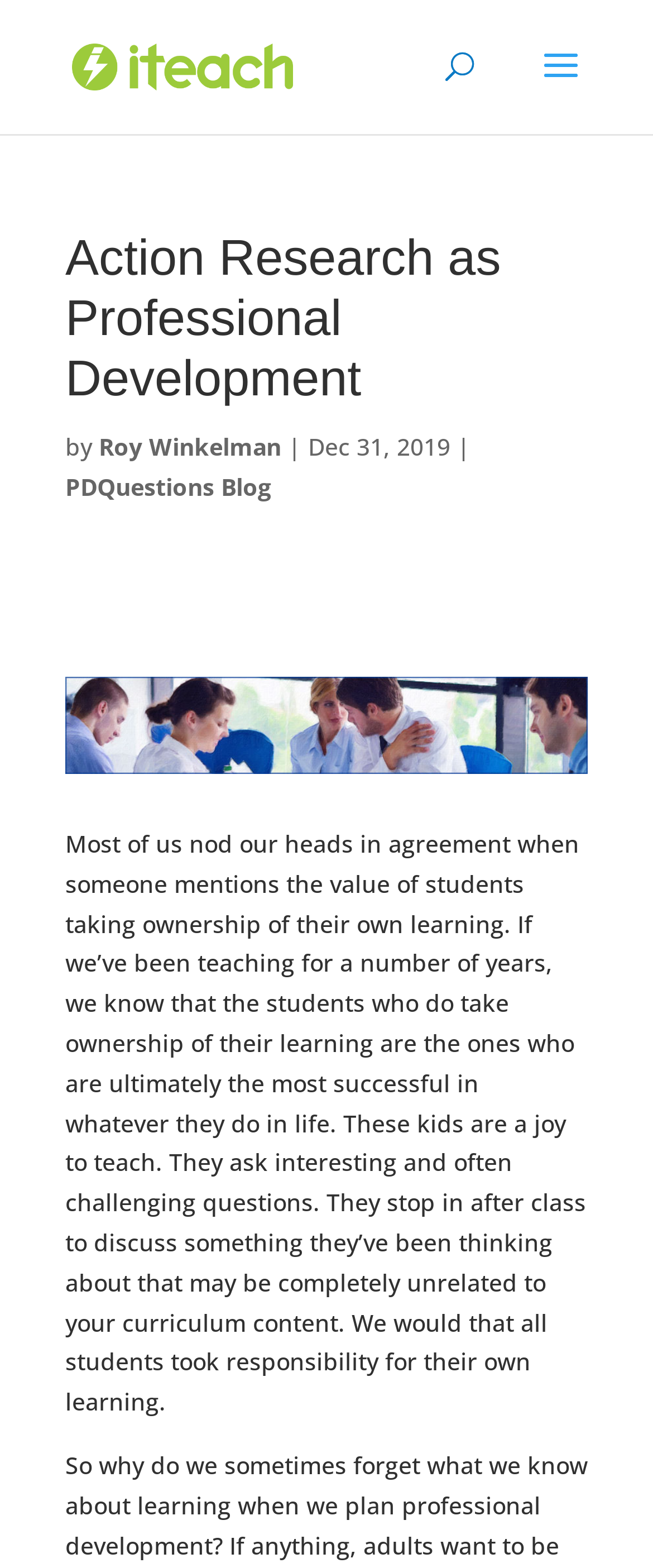What is the date of the article?
Please ensure your answer is as detailed and informative as possible.

The date of the article can be found by looking at the text following the author's name, which is 'Dec 31, 2019'.